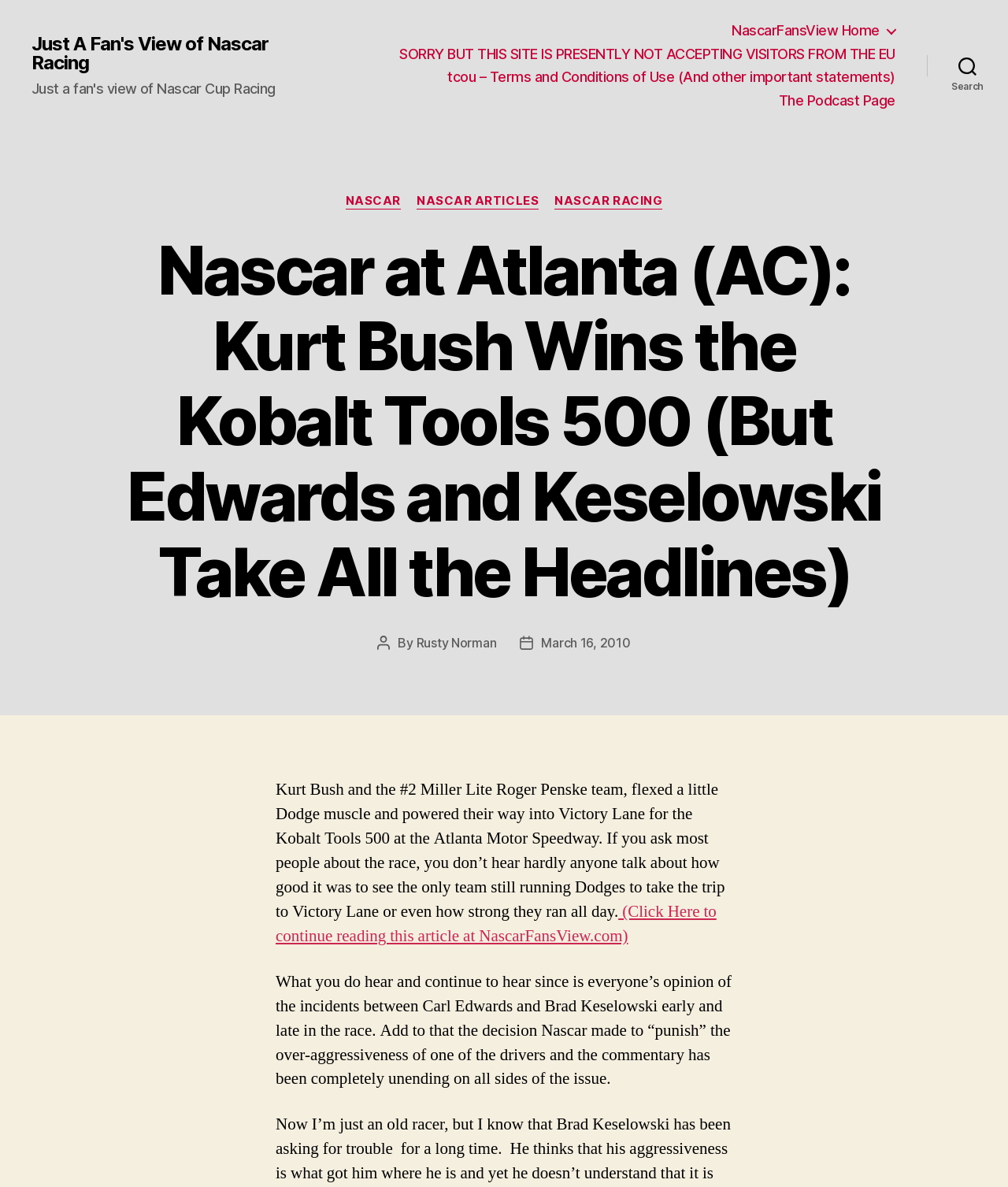Give a comprehensive overview of the webpage, including key elements.

This webpage is about a NASCAR racing event, specifically the Kobalt Tools 500 at the Atlanta Motor Speedway. At the top, there is a navigation bar with several links, including "NascarFansView Home", "Terms and Conditions of Use", and "The Podcast Page". On the top right, there is a search button.

Below the navigation bar, there is a header section with a title "Nascar at Atlanta (AC): Kurt Bush Wins the Kobalt Tools 500 (But Edwards and Keselowski Take All the Headlines)". Underneath the title, there are three links to categories: "NASCAR", "NASCAR ARTICLES", and "NASCAR RACING".

The main content of the webpage is an article about the Kobalt Tools 500 race. The article starts with a brief summary of the race, mentioning Kurt Bush's victory. The text is divided into paragraphs, with the first paragraph describing the race and the second paragraph discussing the incidents between Carl Edwards and Brad Keselowski. At the end of the article, there is a link to continue reading the full article on NascarFansView.com.

On the right side of the article, there is a section with information about the post, including the author's name, "Rusty Norman", and the post date, "March 16, 2010".